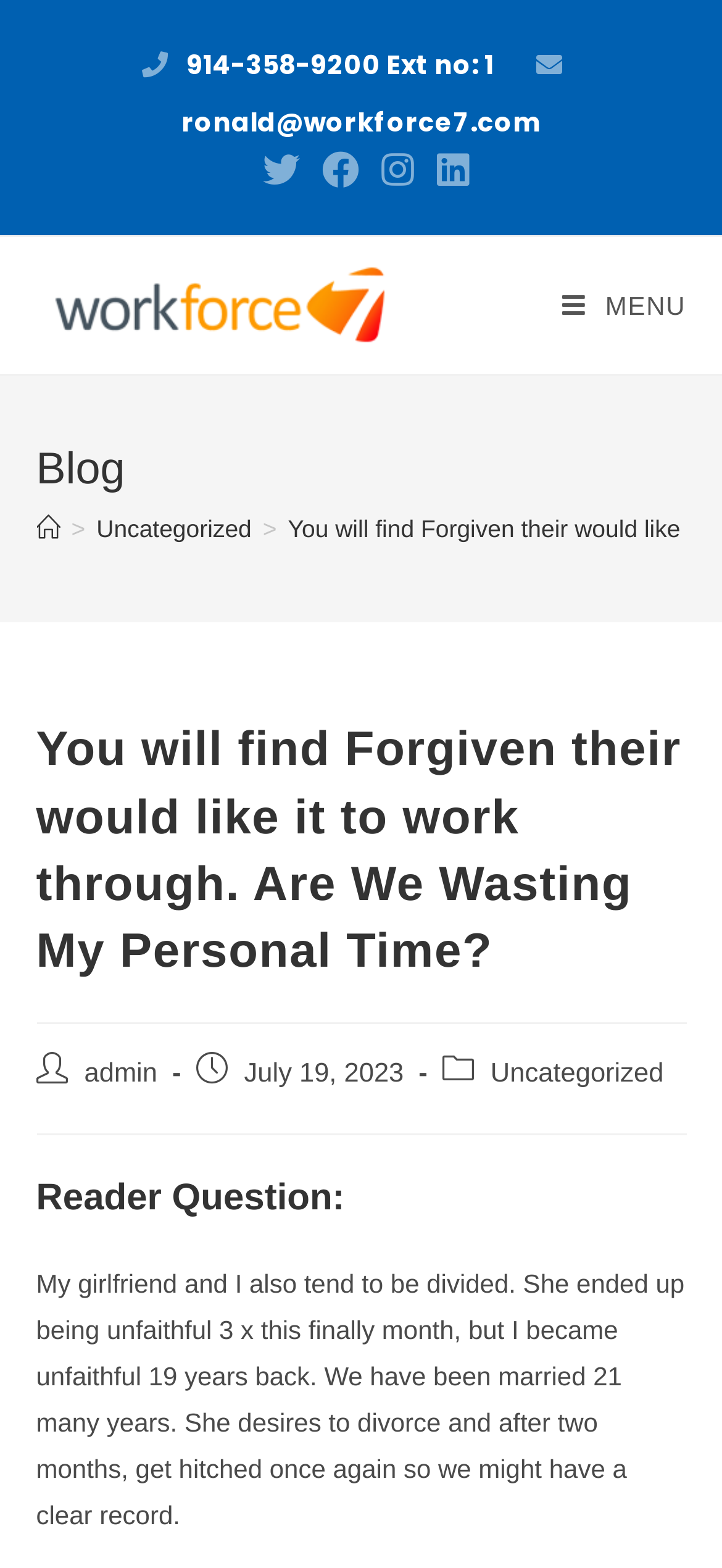Please identify the bounding box coordinates of the element I need to click to follow this instruction: "Go to the blog page".

[0.05, 0.279, 0.95, 0.319]